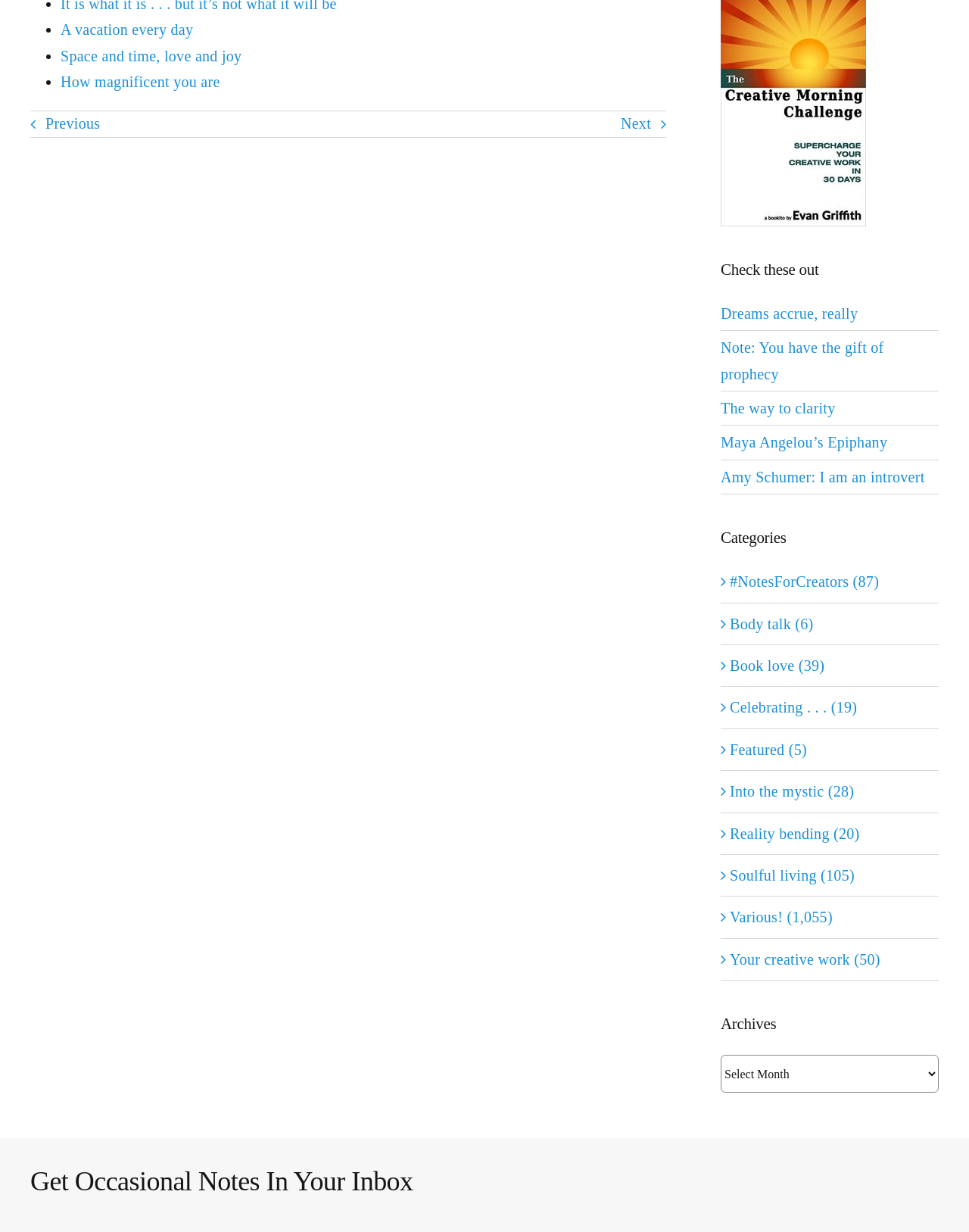Please provide a brief answer to the question using only one word or phrase: 
What is the purpose of the combobox 'Archives'?

To select archives